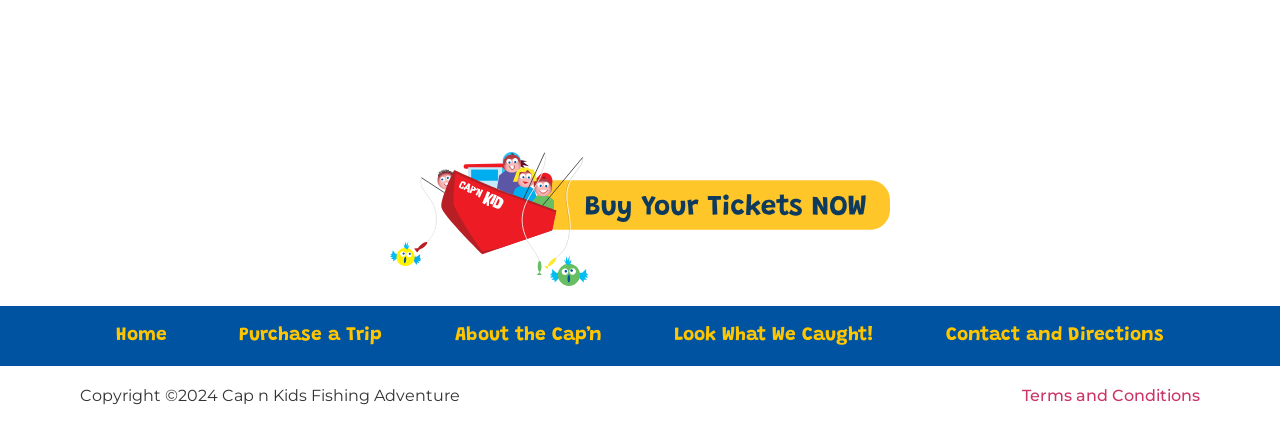Using the information shown in the image, answer the question with as much detail as possible: What is the recommended action for trips?

The heading on the webpage states 'Trips departing throughout the day. Reservations are highly recommended.' This implies that making a reservation is the recommended action for trips.